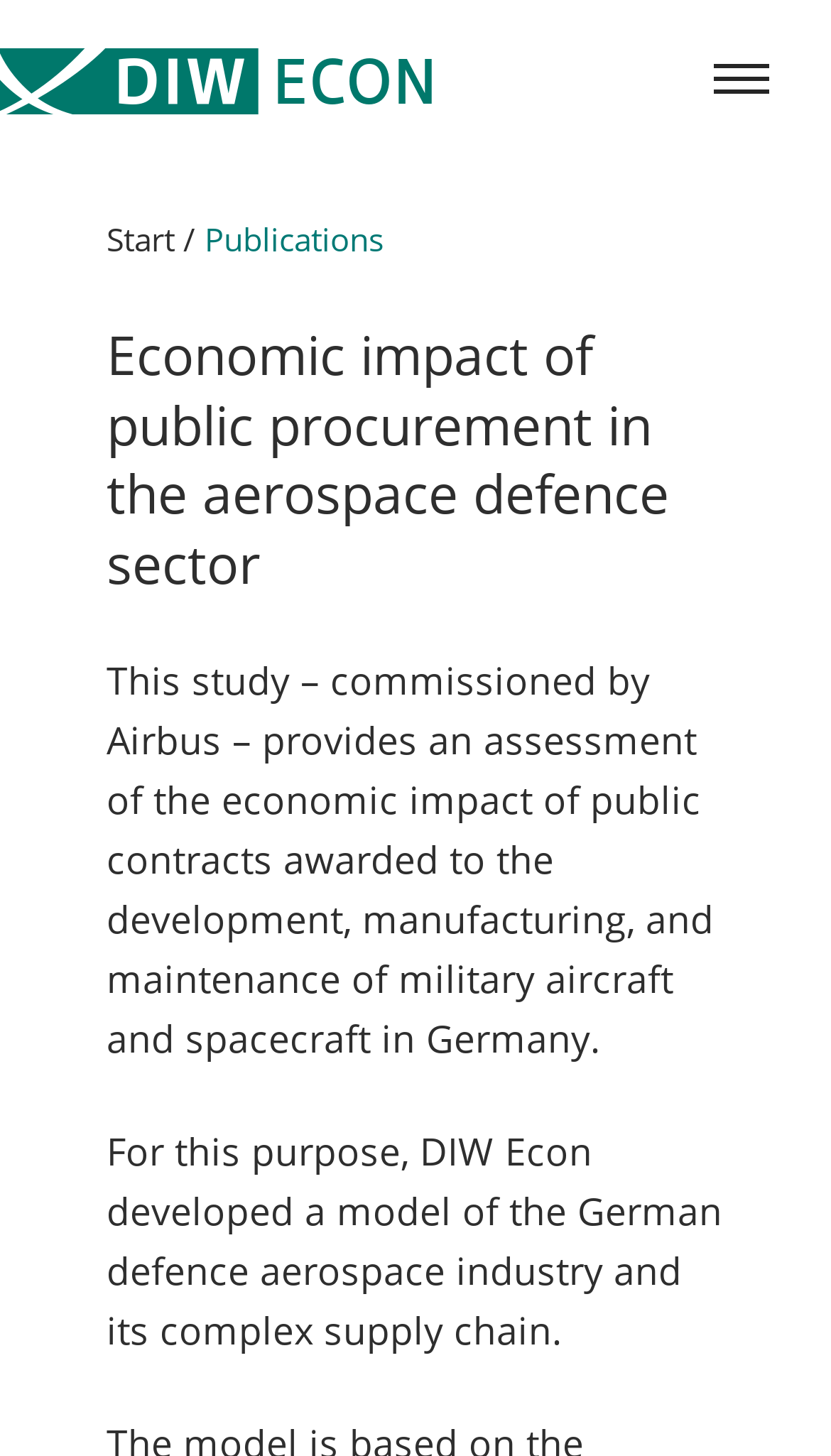Respond to the following question with a brief word or phrase:
What is the function of the search box?

Search for content